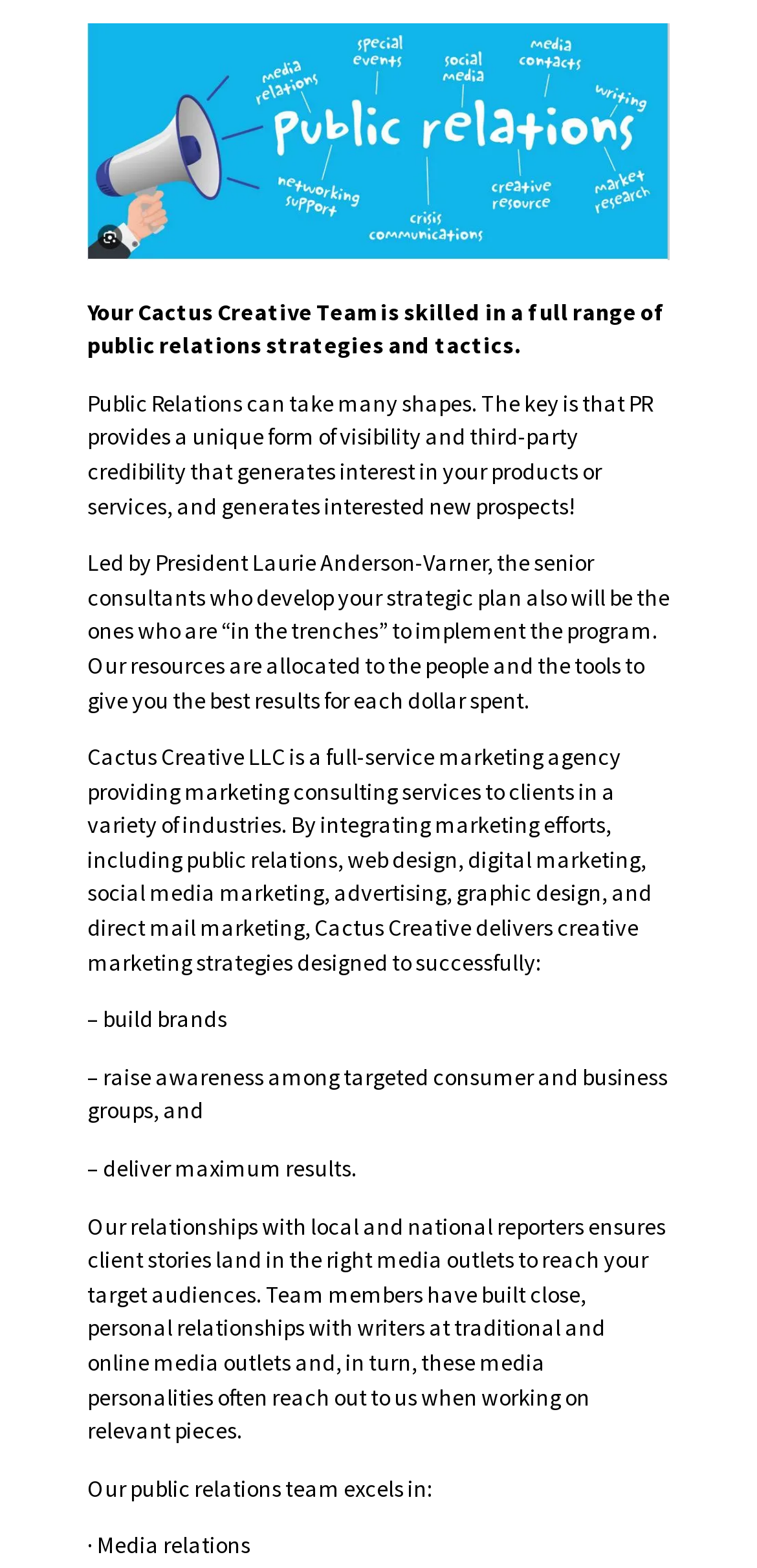Refer to the image and provide an in-depth answer to the question:
What is one of the goals of Cactus Creative's marketing strategies?

The webpage lists several goals of Cactus Creative's marketing strategies, including building brands, raising awareness among targeted consumer and business groups, and delivering maximum results. This is stated in the bullet points that start with '– build brands'.